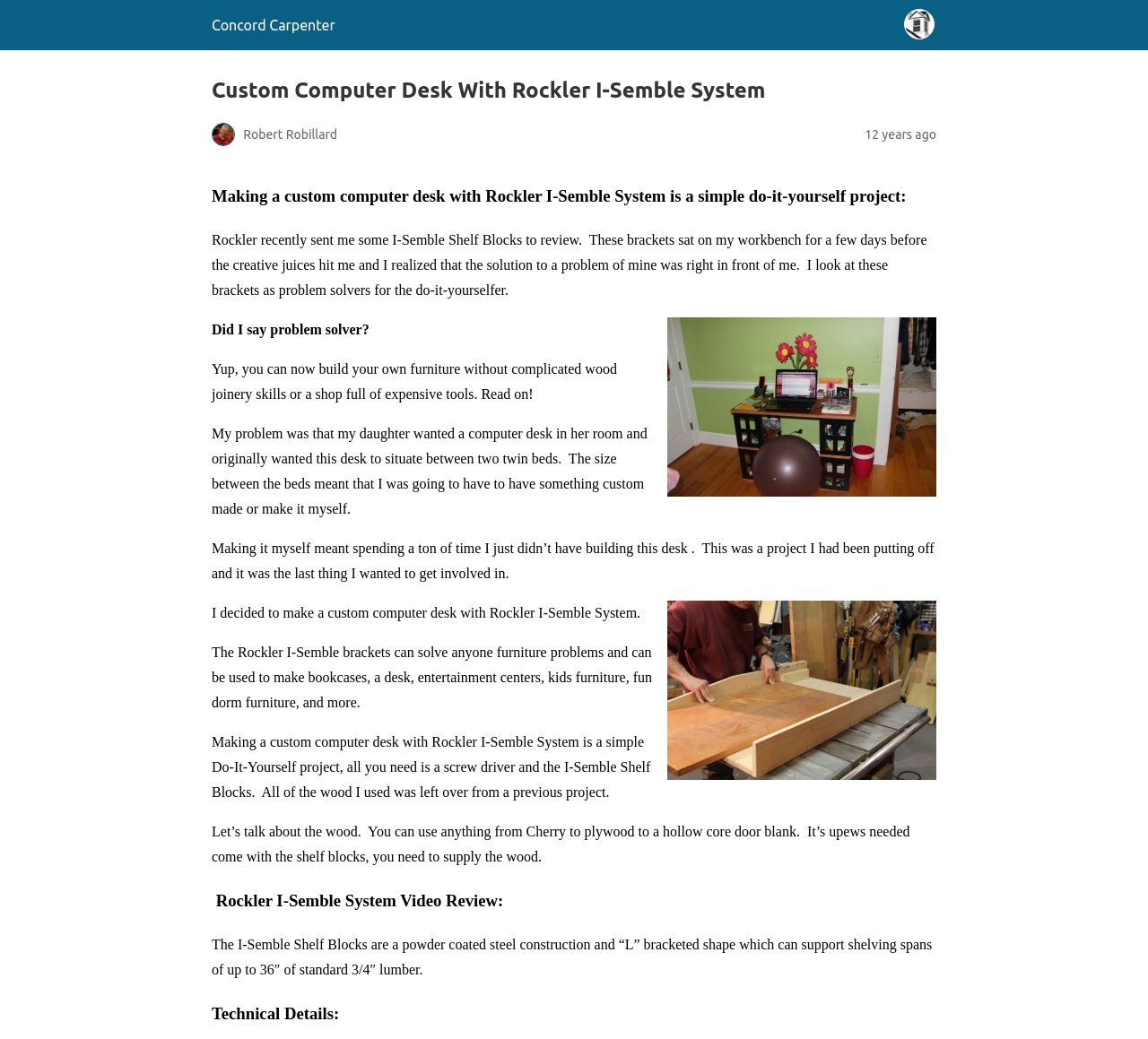What type of wood can be used with I-Semble Shelf Blocks?
Refer to the image and give a detailed answer to the question.

The text states that you can use anything from Cherry to plywood to a hollow core door blank with the I-Semble Shelf Blocks, but you need to supply the wood.